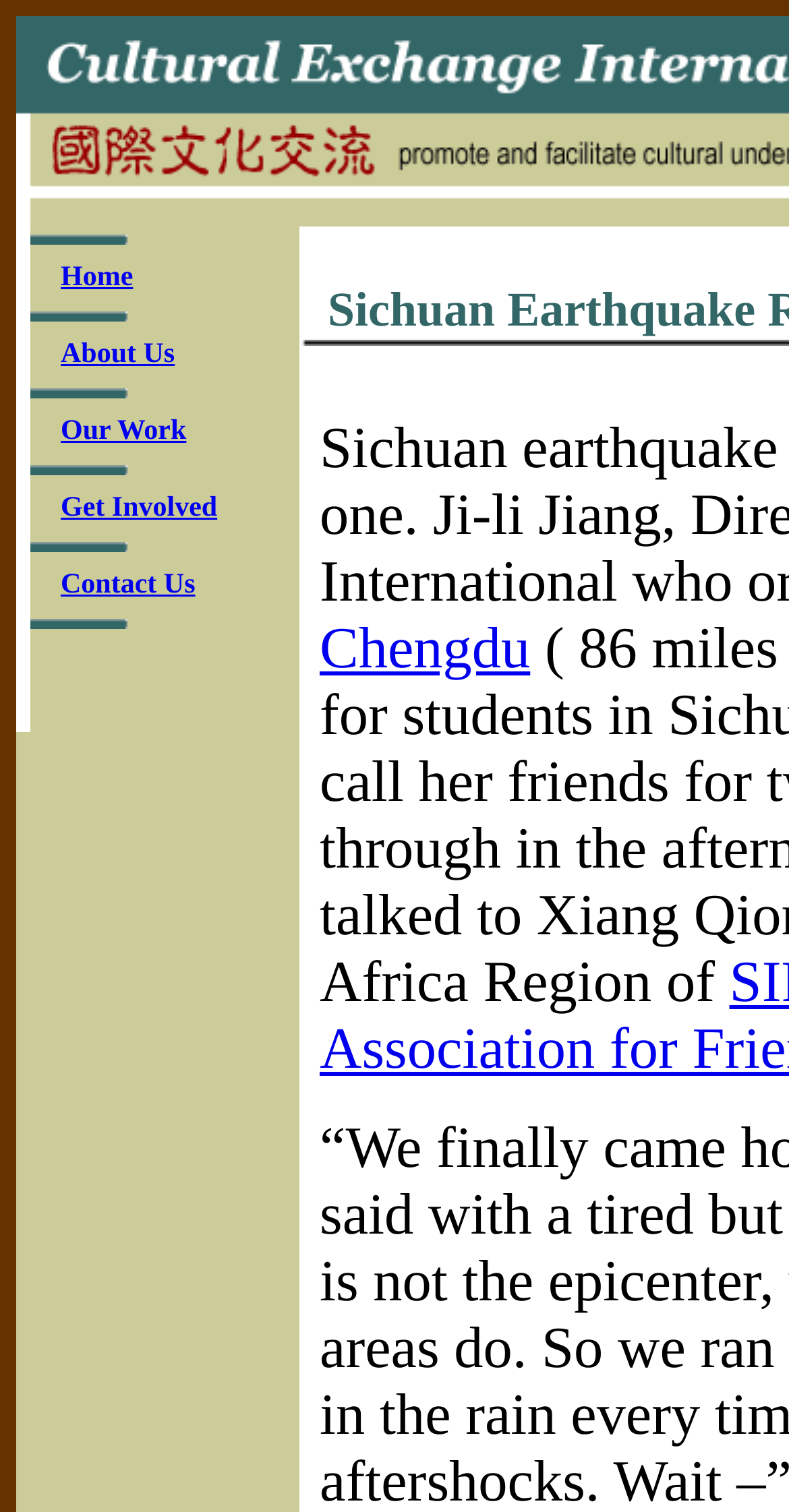Locate the bounding box of the UI element described in the following text: "Home".

[0.077, 0.173, 0.169, 0.193]